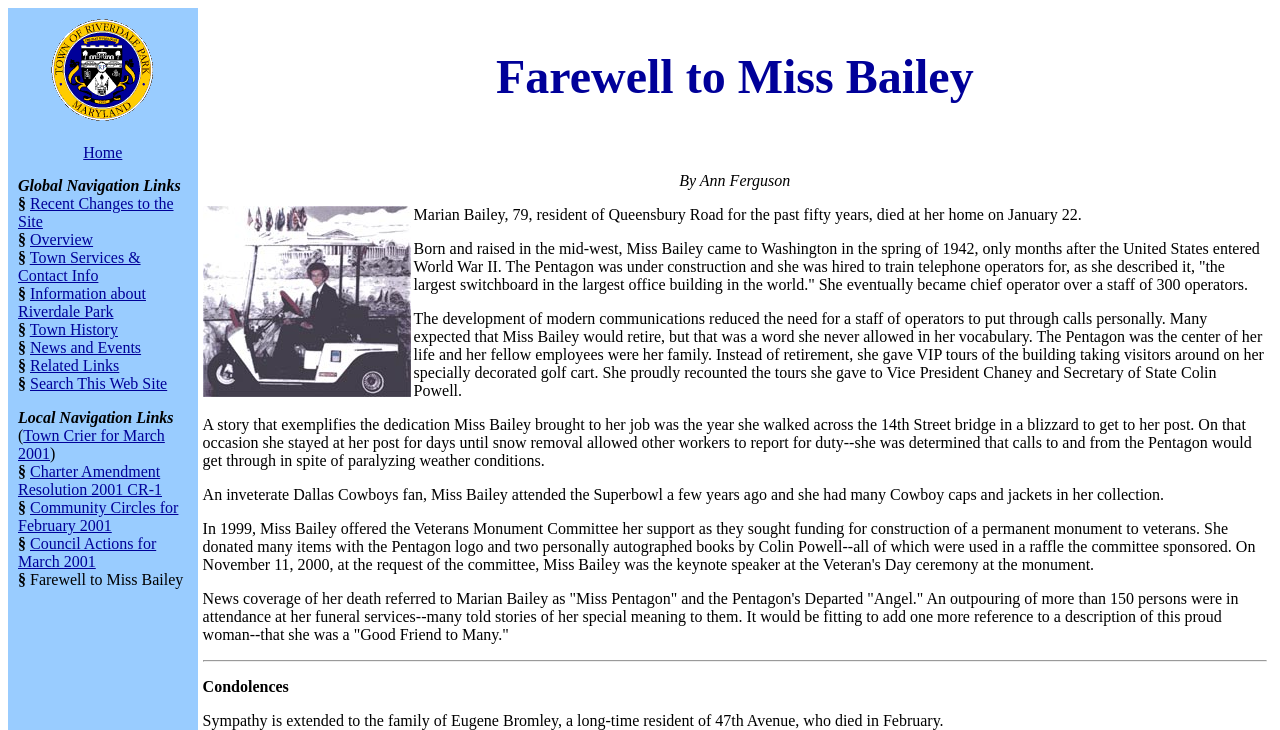What is the title of the webpage?
Answer the question with a single word or phrase, referring to the image.

Farewell to Miss Bailey